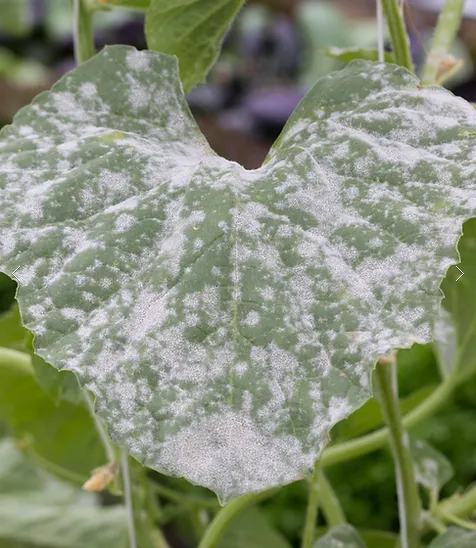Elaborate on the elements present in the image.

The image depicts a close-up of a leaf affected by powdery mildew, showcasing its characteristic white, powdery fungal growth. The leaf, which is heart-shaped, displays a vibrant green background interspersed with patches of the white fungus, indicating an infestation that can significantly impact the plant's health. This type of fungal disease is common among various crops, including cucumbers and other members of the gourd family. Effective management, such as using fungicides like Solist WDG, can help control this issue, as mentioned in discussions surrounding its formulation and benefits. This image serves as a visual representation of the challenges faced in agricultural practices, emphasizing the importance of disease management in plant cultivation.